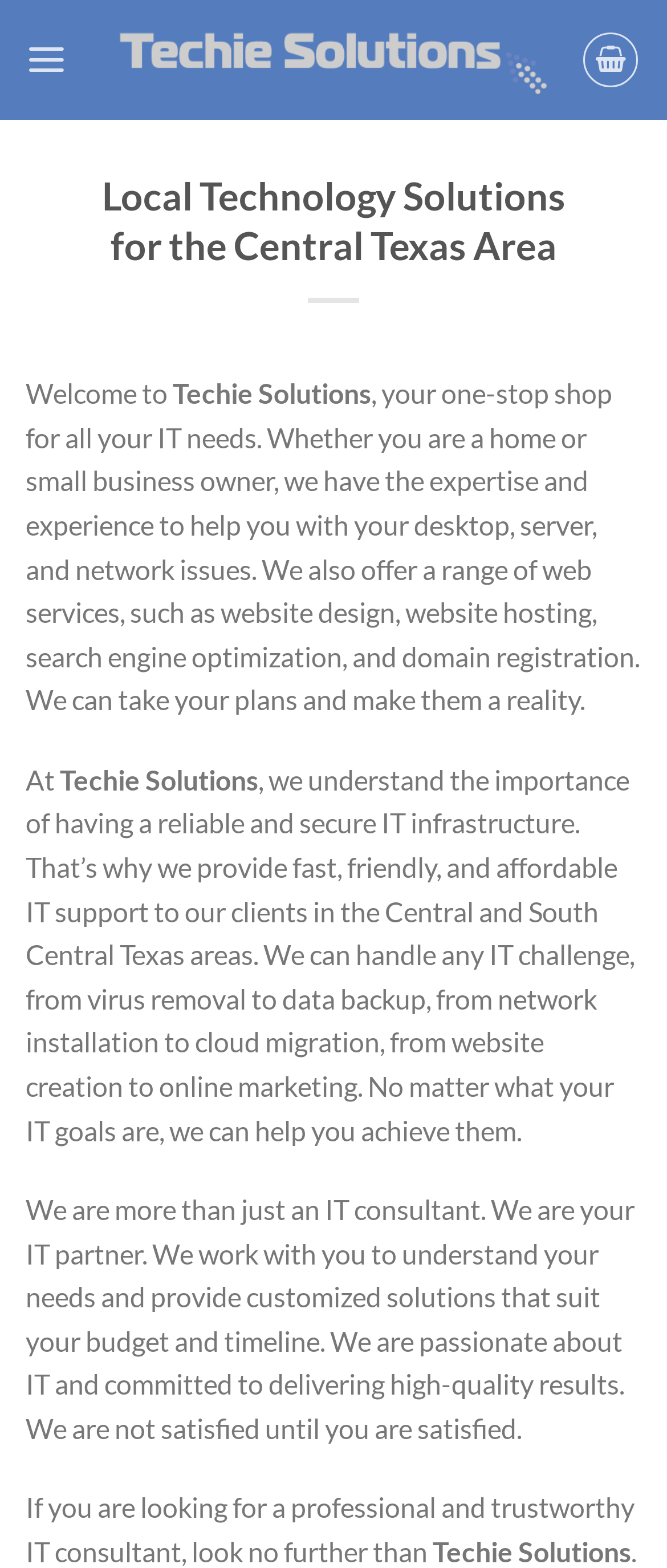What is the company's approach to IT support?
Could you answer the question in a detailed manner, providing as much information as possible?

The company's approach to IT support is to provide customized solutions that suit the client's budget and timeline. This is mentioned in the text description on the webpage, which states 'We work with you to understand your needs and provide customized solutions that suit your budget and timeline'.